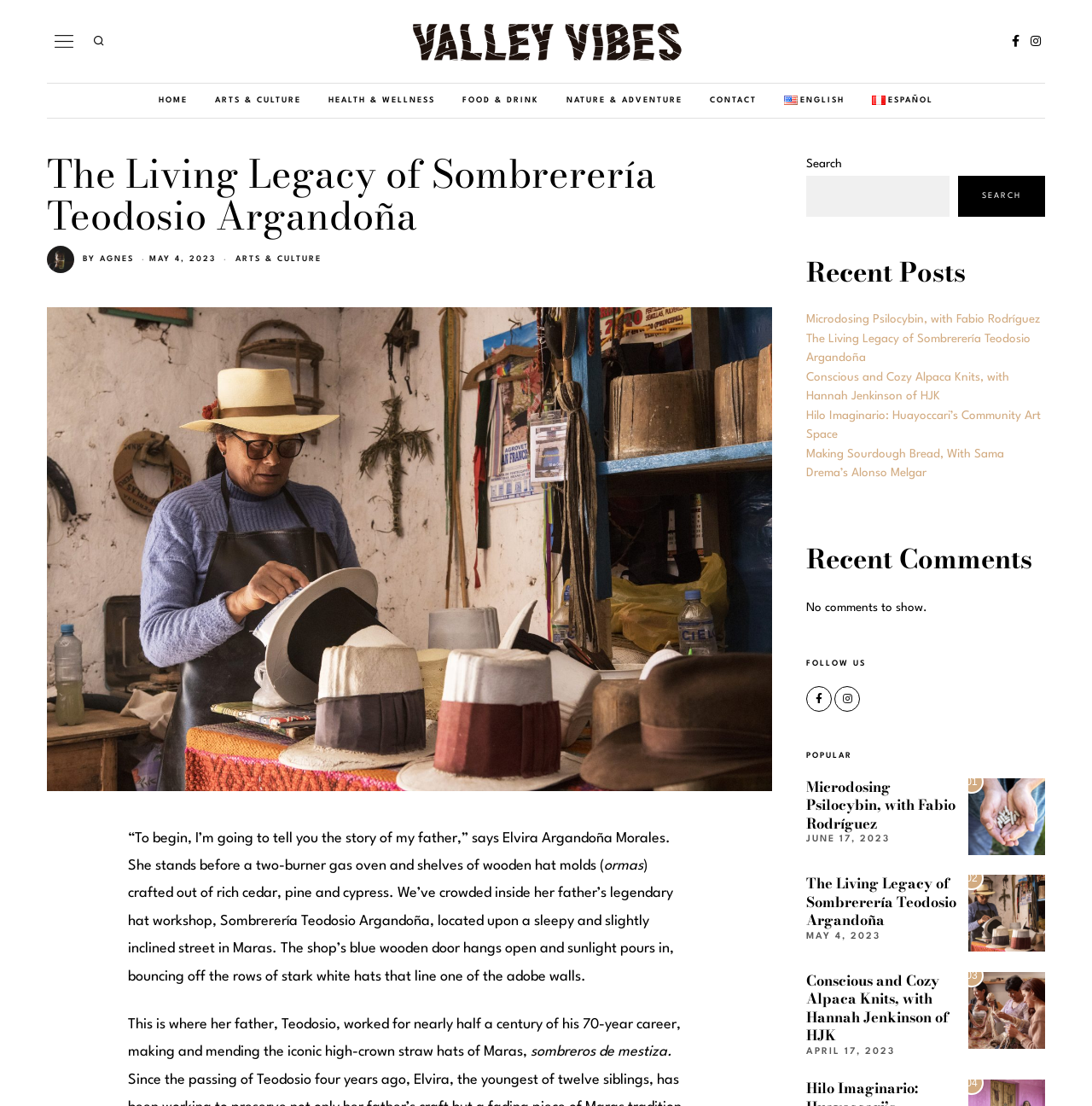Find the bounding box coordinates of the element to click in order to complete this instruction: "Click the HOME link". The bounding box coordinates must be four float numbers between 0 and 1, denoted as [left, top, right, bottom].

[0.134, 0.076, 0.183, 0.106]